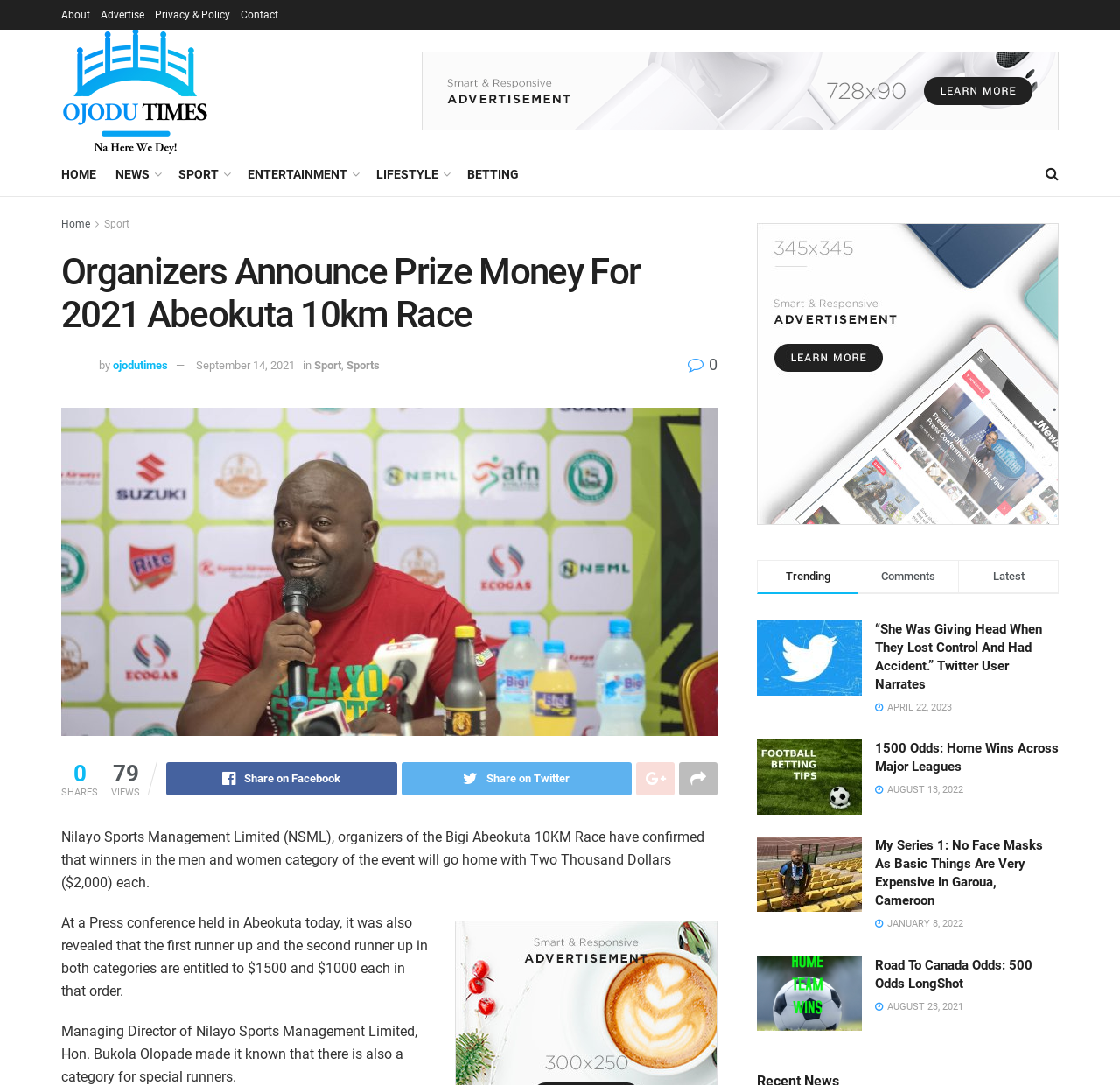Extract the bounding box coordinates for the described element: "alt="Ojodu Times"". The coordinates should be represented as four float numbers between 0 and 1: [left, top, right, bottom].

[0.055, 0.026, 0.187, 0.142]